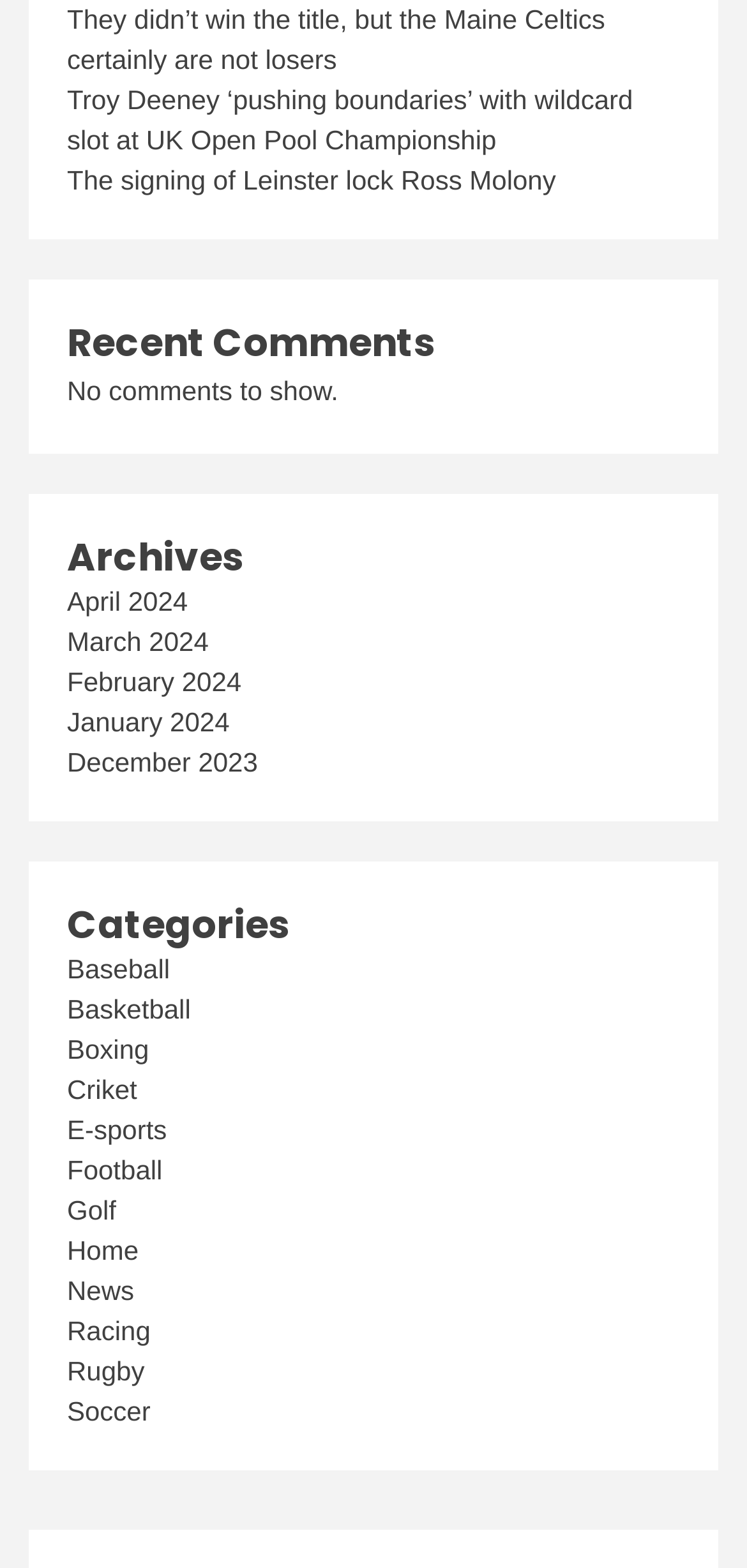From the element description: "DOI de la revue", extract the bounding box coordinates of the UI element. The coordinates should be expressed as four float numbers between 0 and 1, in the order [left, top, right, bottom].

None